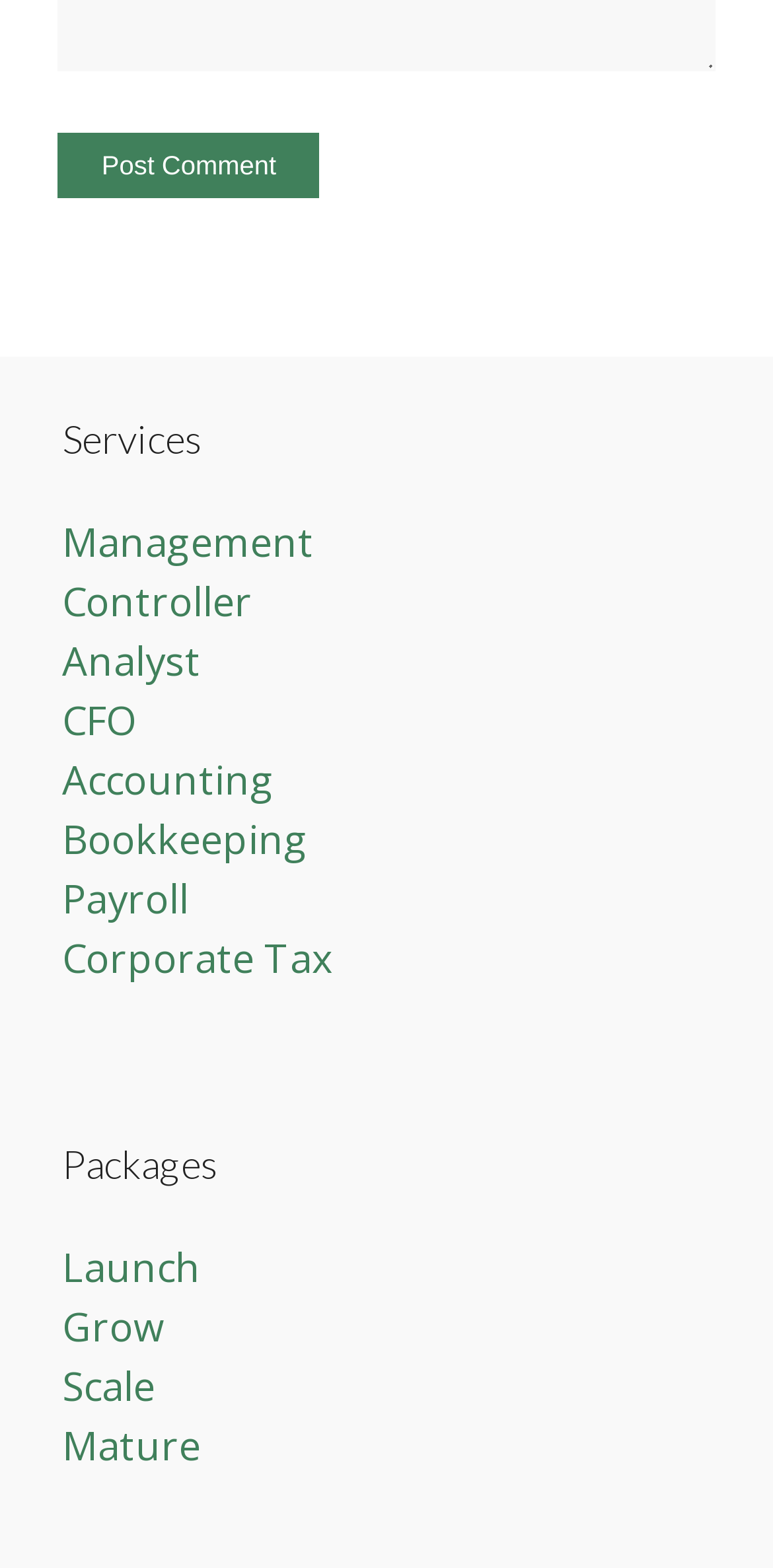Identify the bounding box for the described UI element: "Caesar Wong".

None